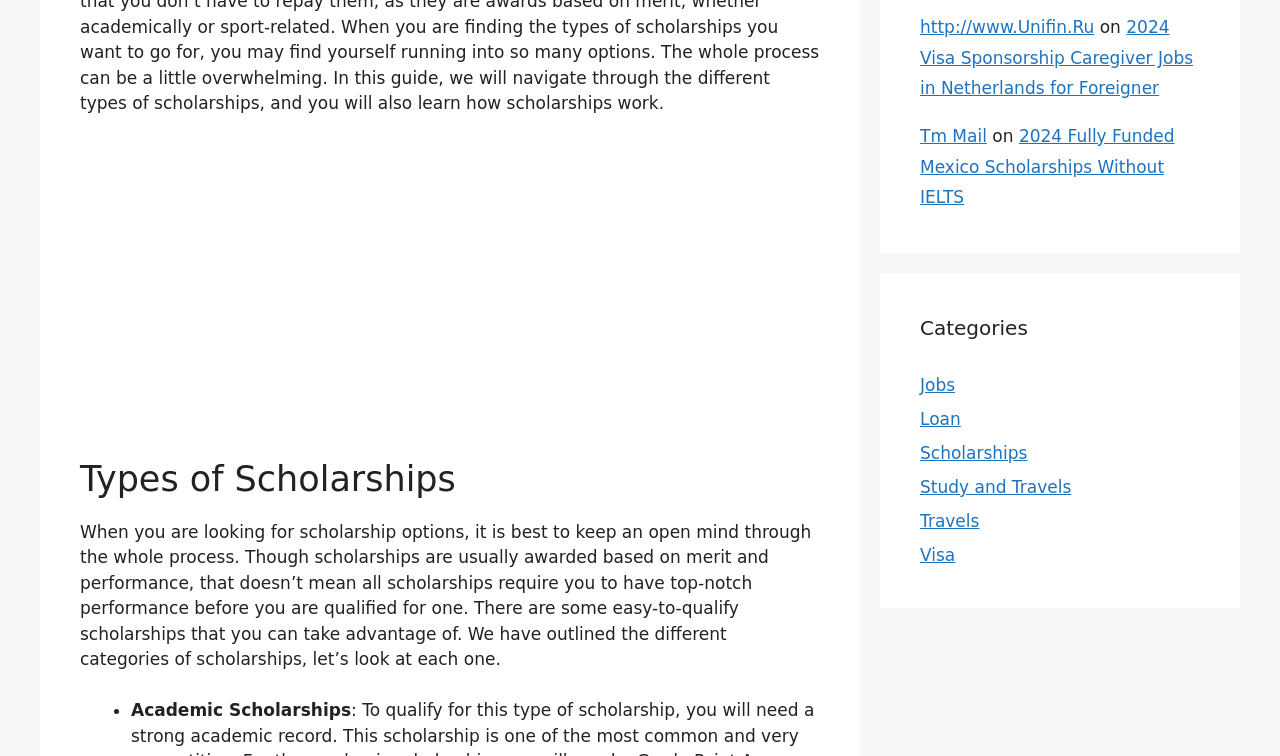What is the main topic of this webpage?
Answer the question using a single word or phrase, according to the image.

Types of Scholarships